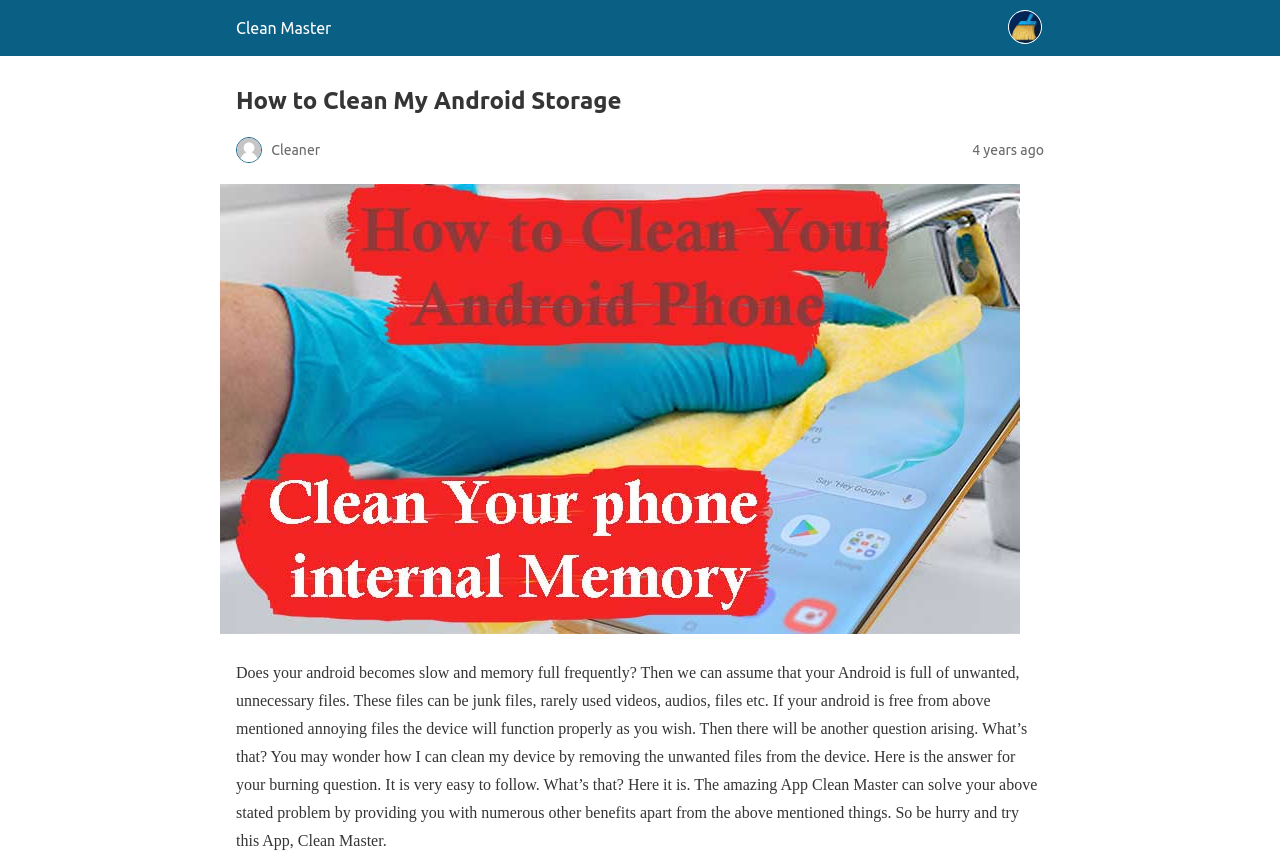Identify the bounding box coordinates for the UI element described as follows: "Step 1". Ensure the coordinates are four float numbers between 0 and 1, formatted as [left, top, right, bottom].

None